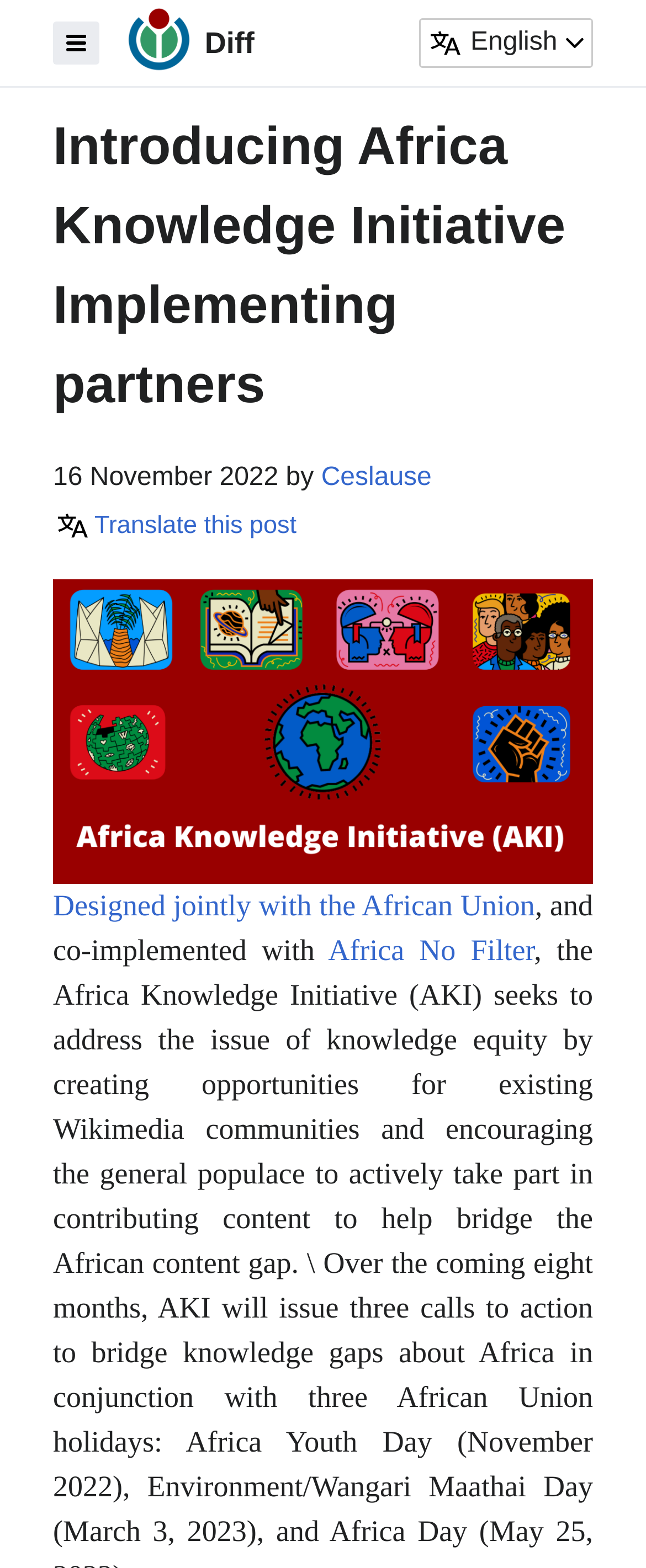Could you identify the text that serves as the heading for this webpage?

Introducing Africa Knowledge Initiative Implementing partners